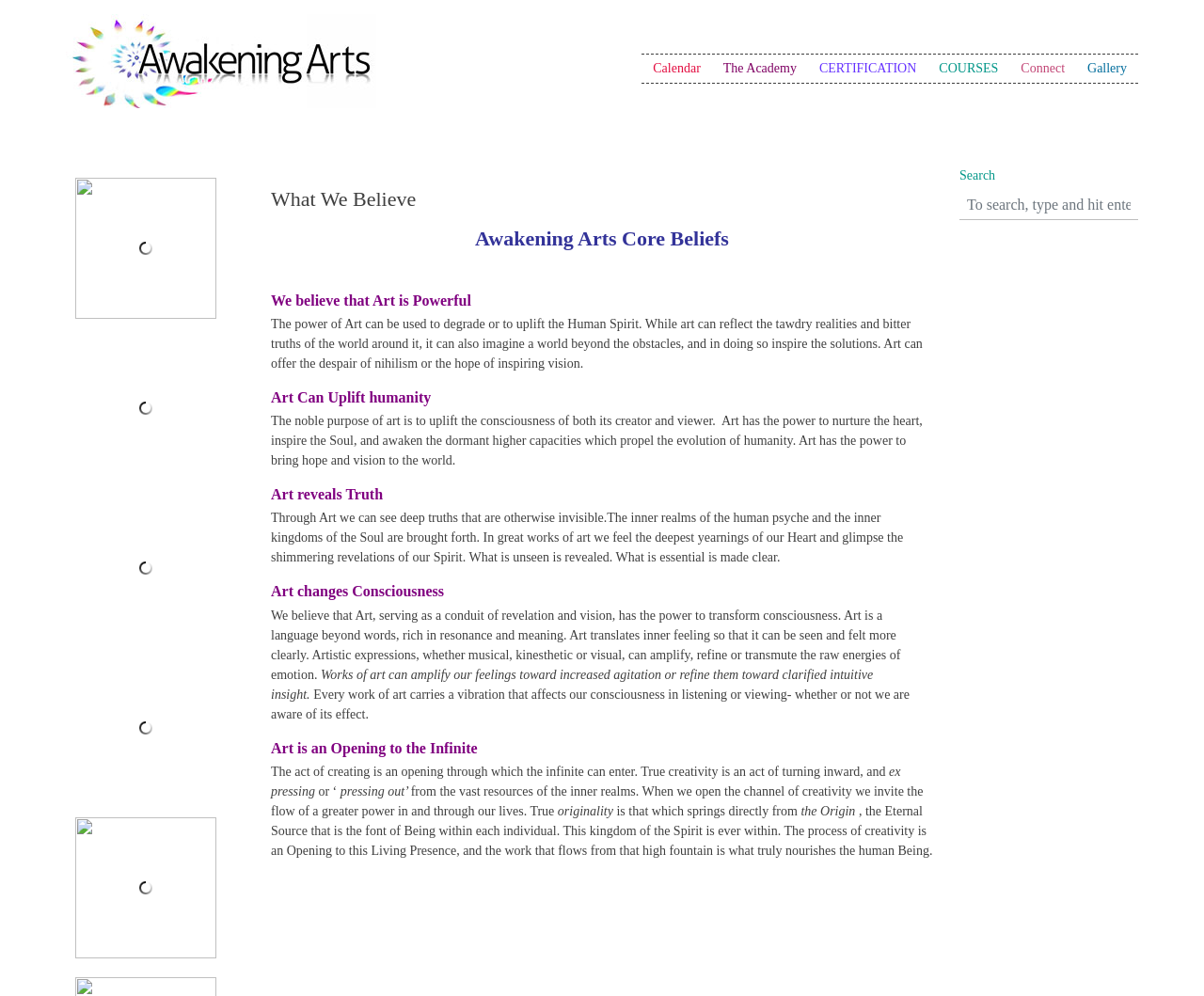Locate the bounding box coordinates of the area that needs to be clicked to fulfill the following instruction: "Click on the 'Calendar' link". The coordinates should be in the format of four float numbers between 0 and 1, namely [left, top, right, bottom].

[0.533, 0.055, 0.591, 0.083]